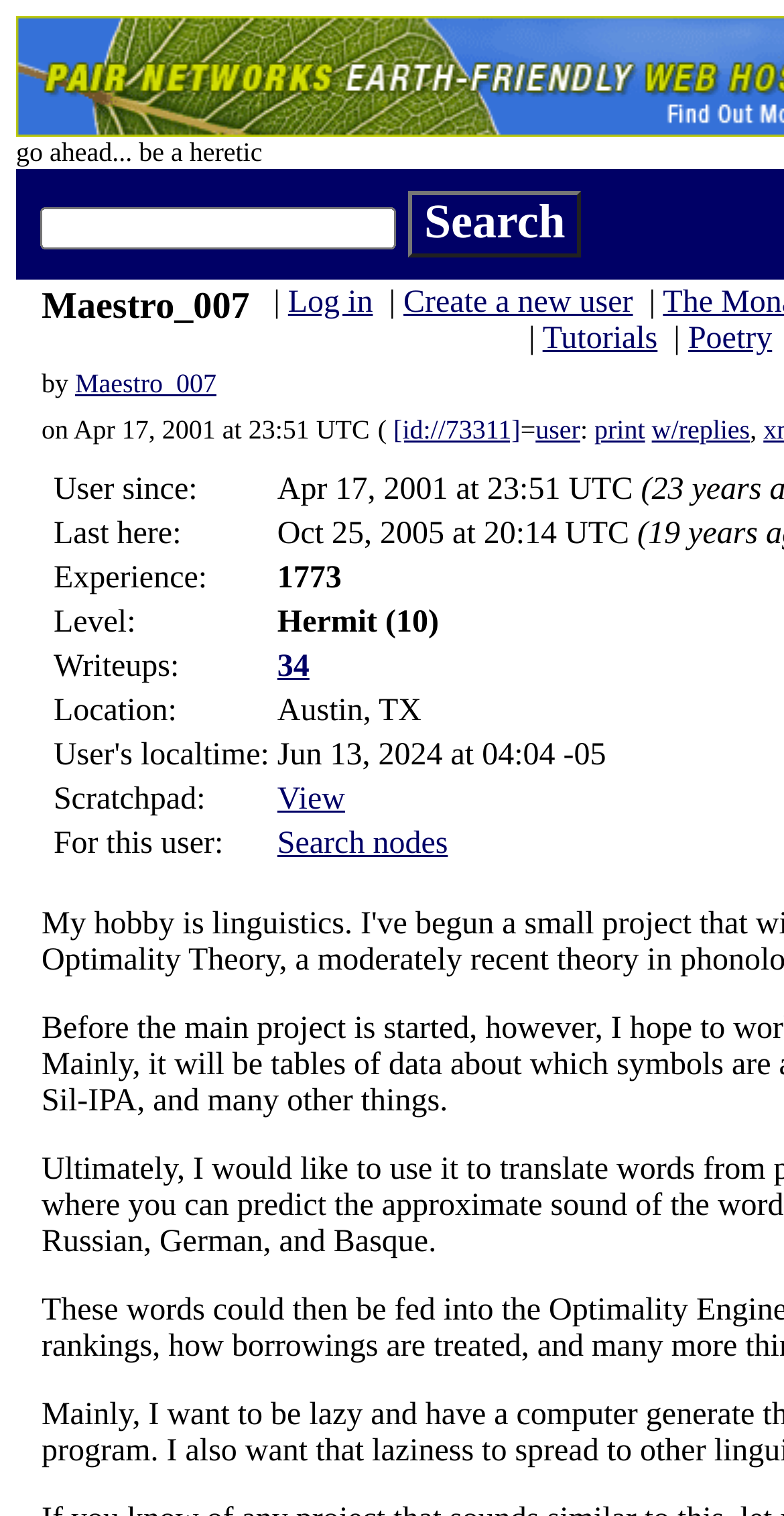Provide an in-depth description of the elements and layout of the webpage.

This webpage appears to be a user profile page, titled "Maestro_007" by Maestro_007. At the top, there is a search bar with a textbox and a "Search" button to the right. Below the search bar, there is a heading with the username "Maestro_007" and a link to the same username. 

To the right of the heading, there are several links, including "Log in", "Create a new user", "Tutorials", and "Poetry". Below these links, there are more links, including "[id://73311]", "user", "print", "w/replies", and a comma-separated list.

The main content of the page is divided into several sections, each with a label and a value. These sections include "User since:", "Last here:", "Experience:", "Level:", "Writeups:", "Location:", "User's localtime:", "Scratchpad:", and "For this user:". The "Writeups:" section has a link to "34", and the "Scratchpad:" section has a link to "View". The "For this user:" section has a link to "Search nodes".